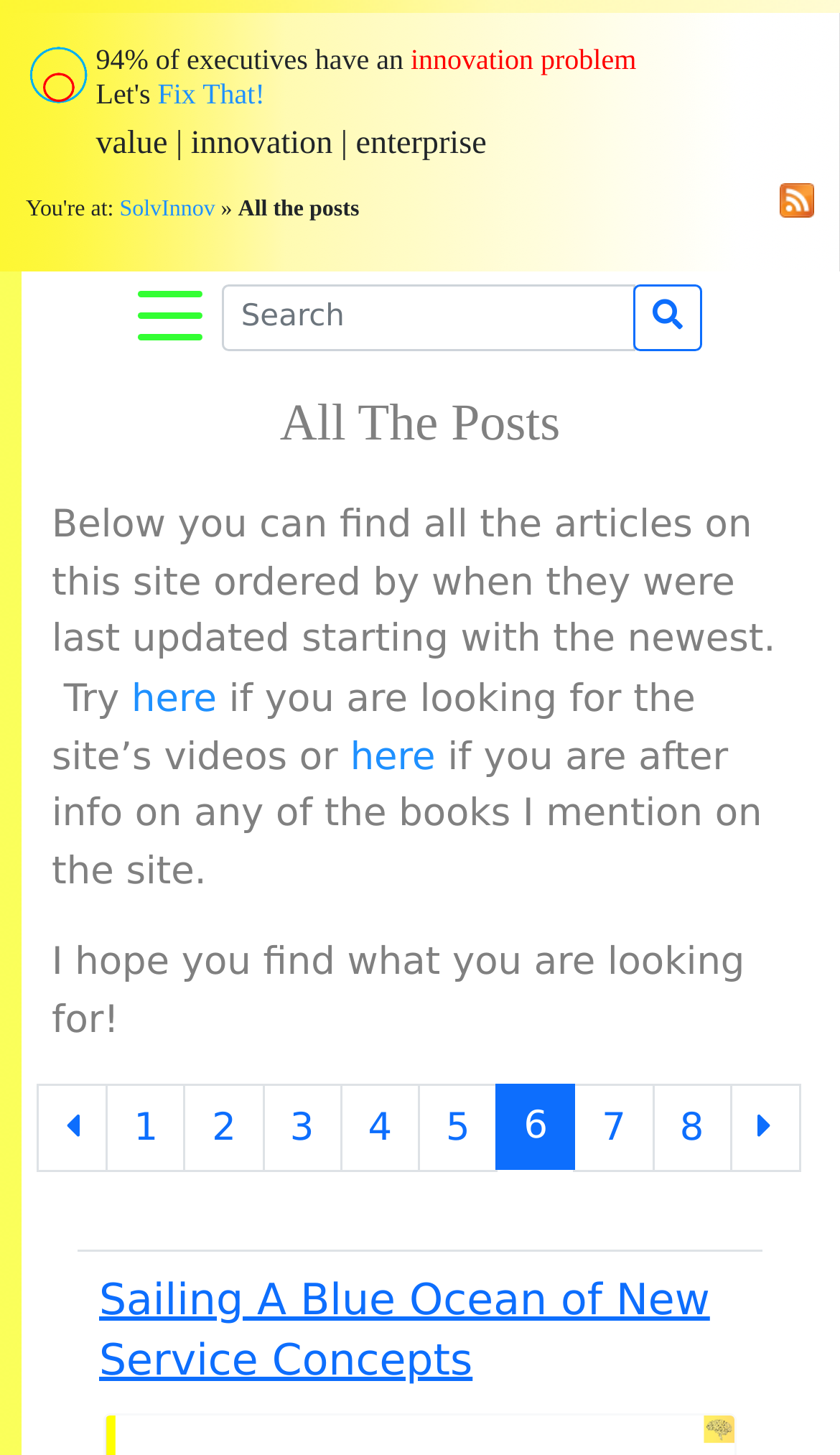What is the purpose of the search bar?
Could you answer the question with a detailed and thorough explanation?

The search bar is located in the header section of the webpage, and it allows users to search the site for specific content. The presence of a search bar suggests that the site has a large amount of content, and users may need to search for specific topics or keywords.